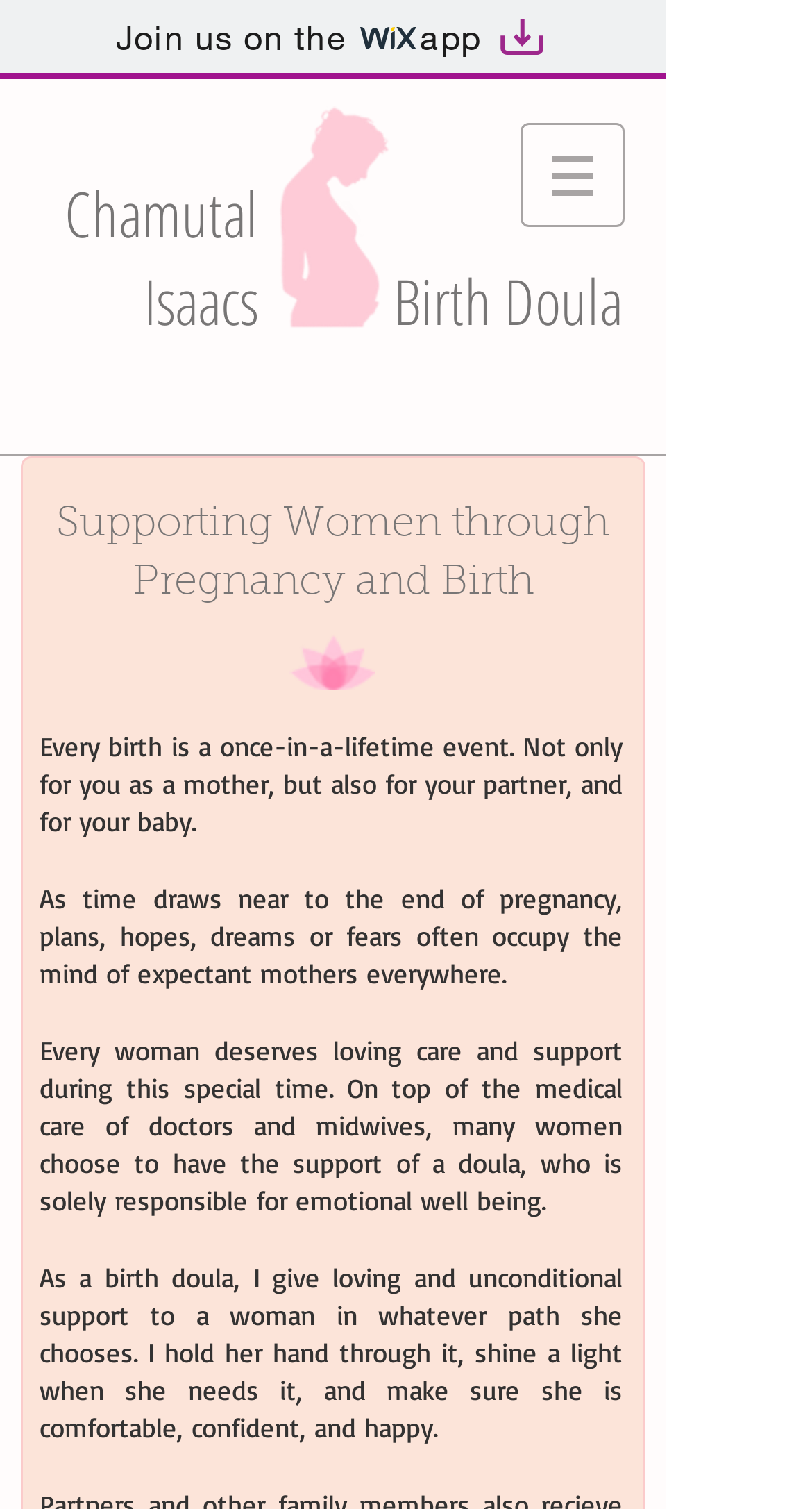What is the purpose of a doula?
Based on the visual details in the image, please answer the question thoroughly.

According to the webpage, a doula is responsible for the emotional well-being of a woman during pregnancy and birth, providing loving care and support in addition to medical care.